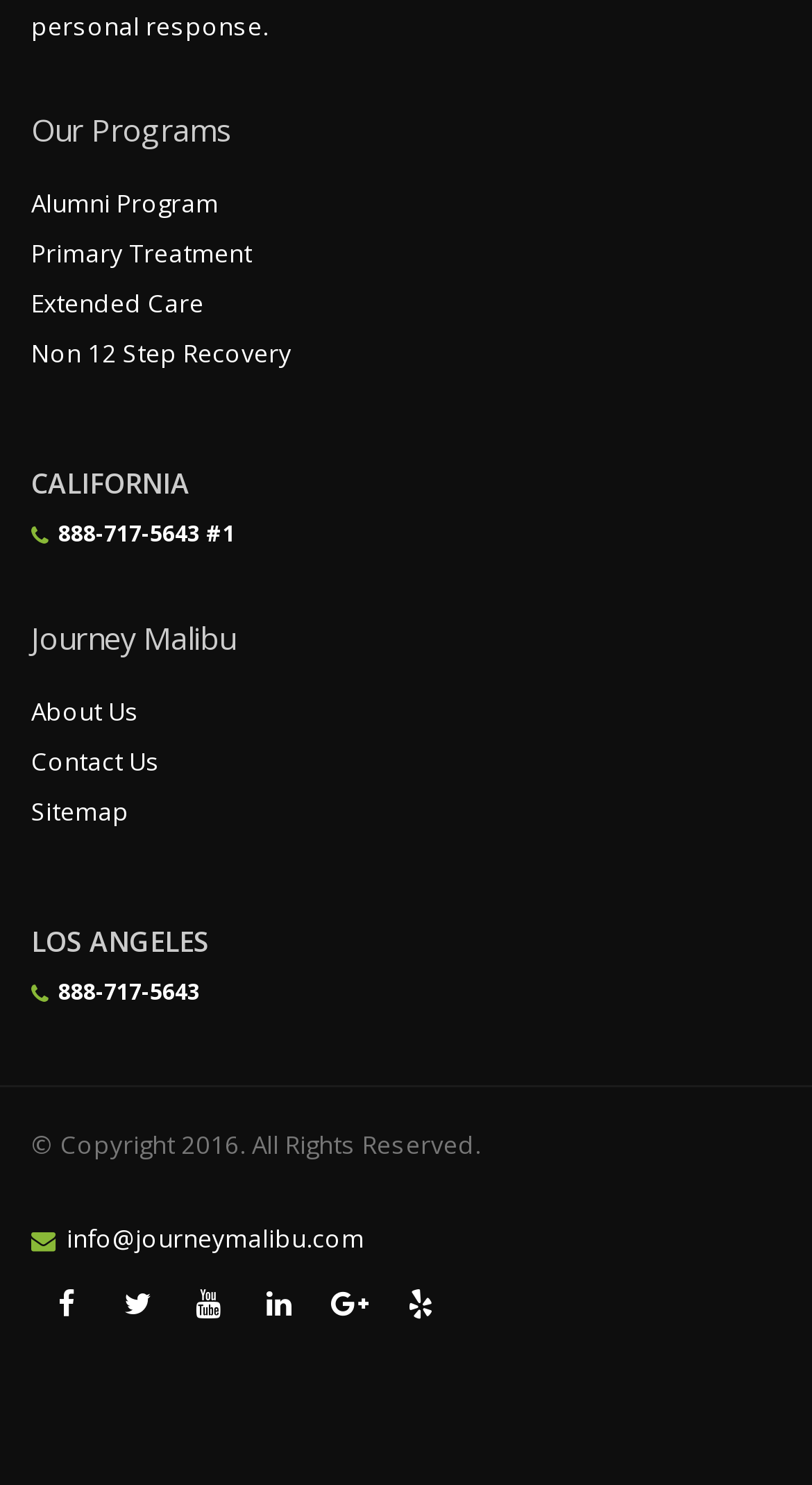Please specify the bounding box coordinates of the area that should be clicked to accomplish the following instruction: "Email info@journeymalibu.com". The coordinates should consist of four float numbers between 0 and 1, i.e., [left, top, right, bottom].

[0.082, 0.822, 0.449, 0.845]